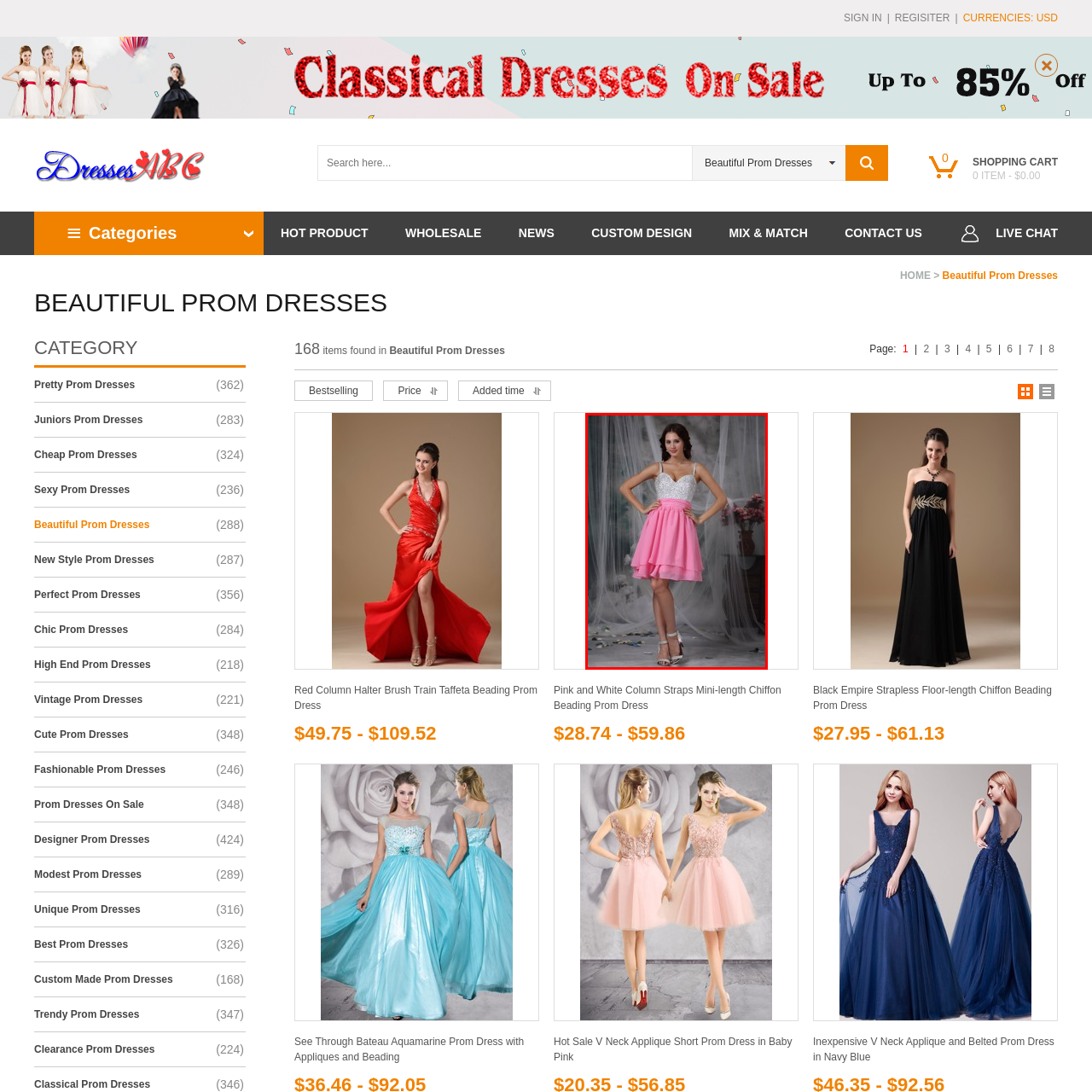Provide a comprehensive description of the image highlighted within the red bounding box.

A beautiful young woman models a stunning prom dress that perfectly blends elegance and fun. The dress features a sparkling, silver sequined bodice with a sweetheart neckline, complemented by delicate straps. The skirt, made of soft, flowing fabric, is layered in a vibrant pink hue, creating a playful yet sophisticated silhouette. The ensemble is completed with stylish open-toed heels, adding an extra touch of glamour. The backdrop showcases a dreamy, semi-transparent curtain, enhancing the enchanting ambiance, making this look ideal for any special occasion. This stunning outfit is part of a collection designed for teenagers seeking unique and beautiful prom dresses.